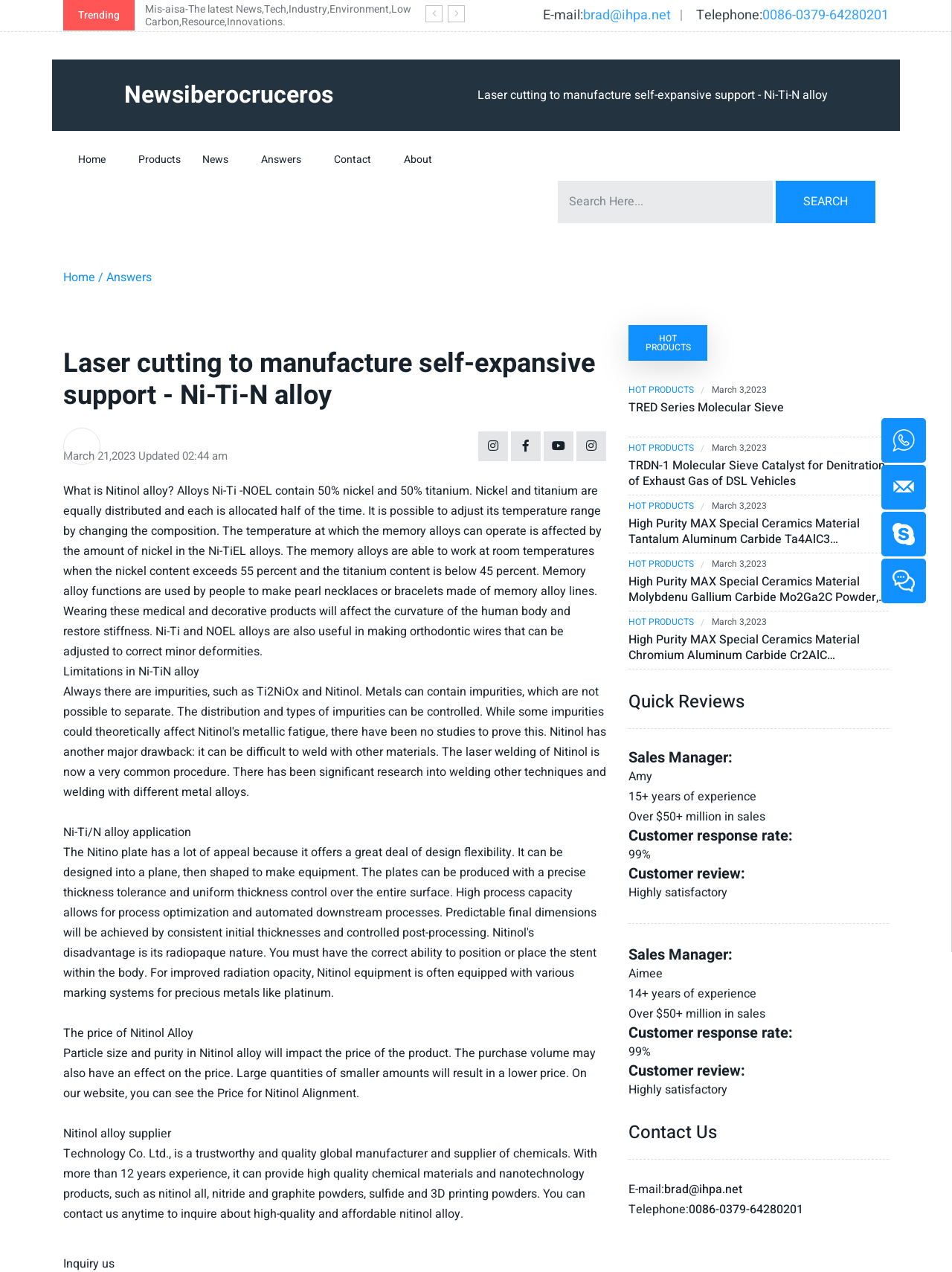Please find the bounding box coordinates of the element that needs to be clicked to perform the following instruction: "Search for something". The bounding box coordinates should be four float numbers between 0 and 1, represented as [left, top, right, bottom].

[0.586, 0.142, 0.812, 0.175]